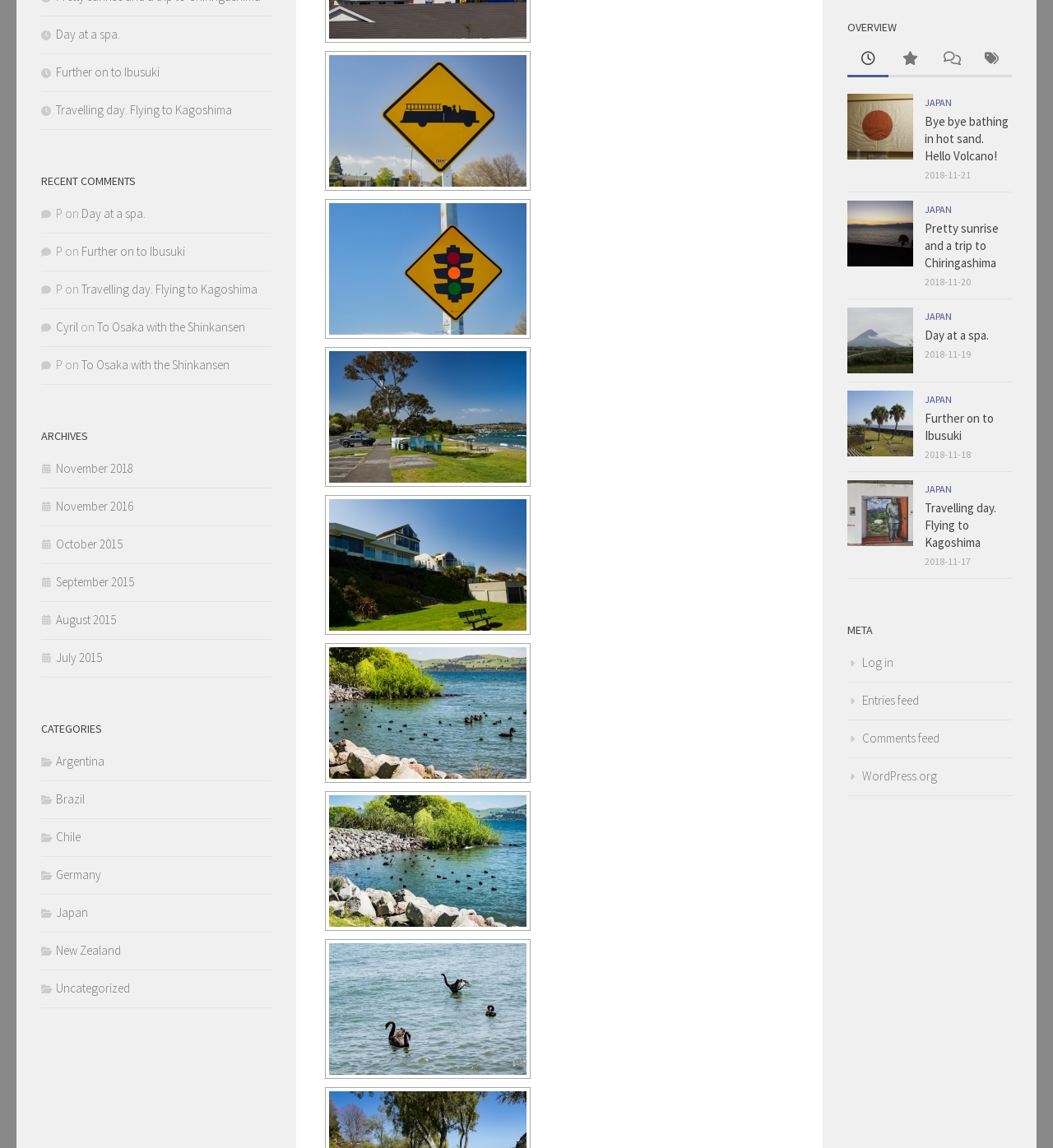Identify the coordinates of the bounding box for the element described below: "Recent Comments". Return the coordinates as four float numbers between 0 and 1: [left, top, right, bottom].

[0.883, 0.037, 0.922, 0.067]